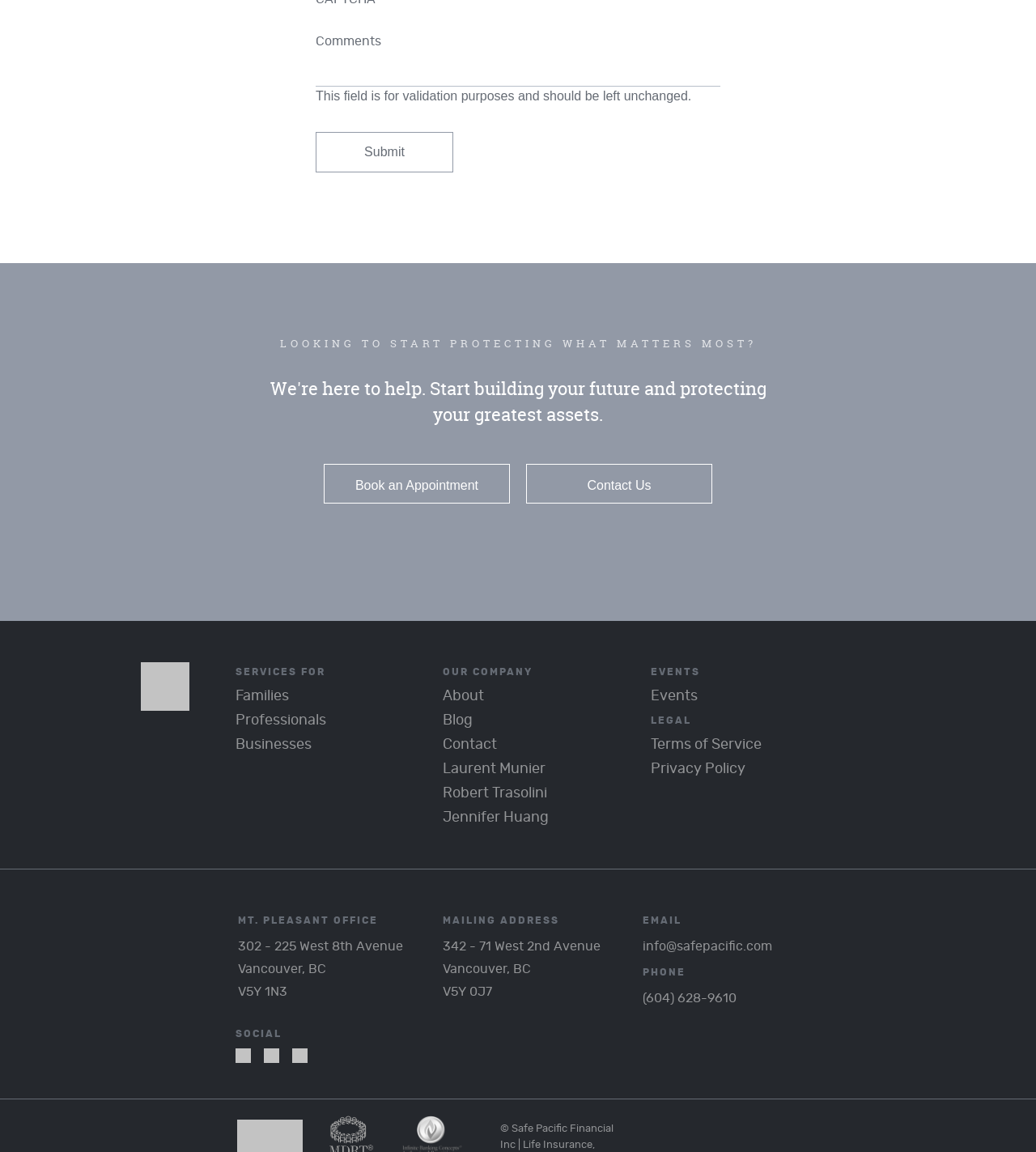Based on the description "Jennifer Huang", find the bounding box of the specified UI element.

[0.428, 0.704, 0.53, 0.716]